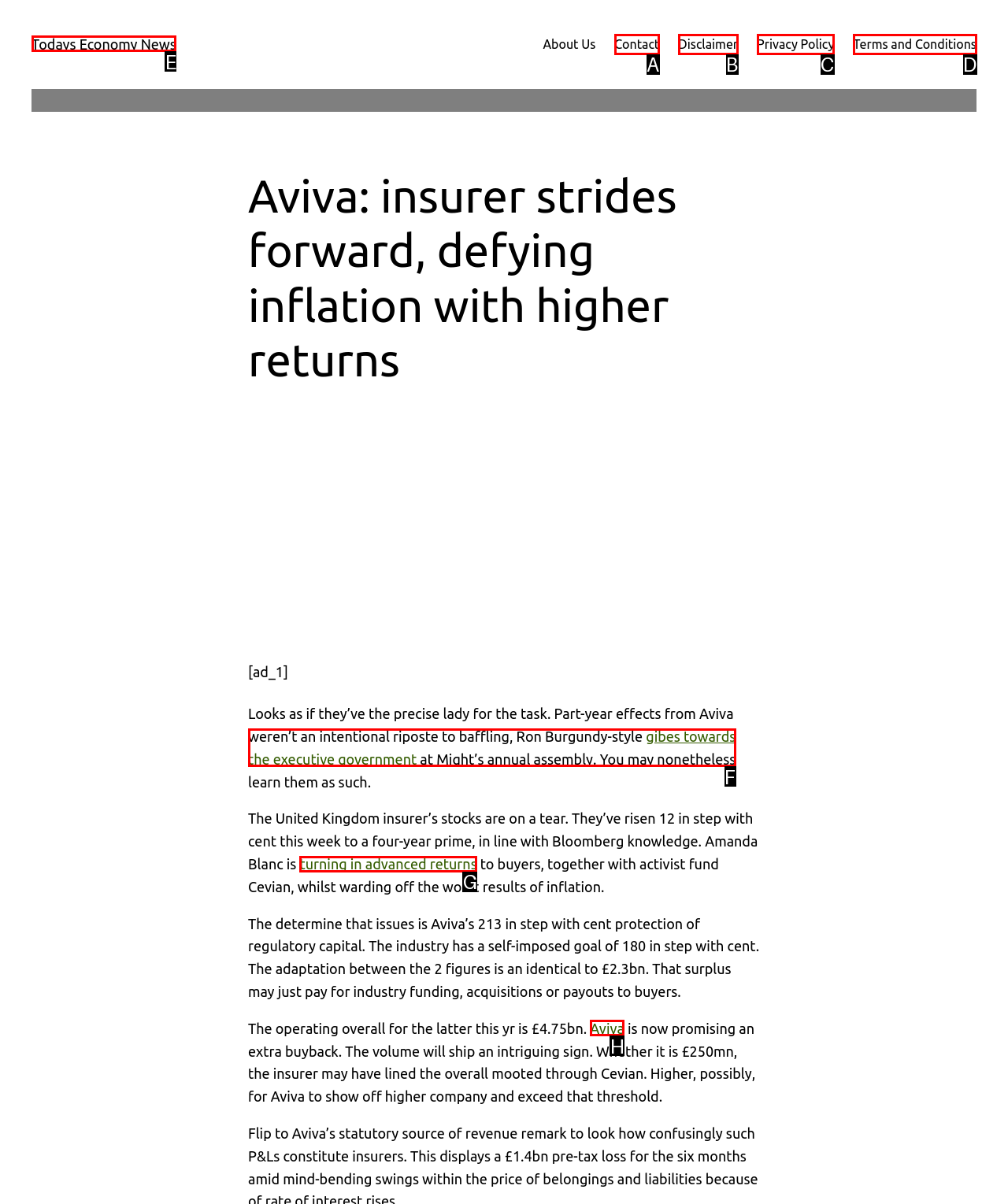Point out the HTML element that matches the following description: Contact
Answer with the letter from the provided choices.

A